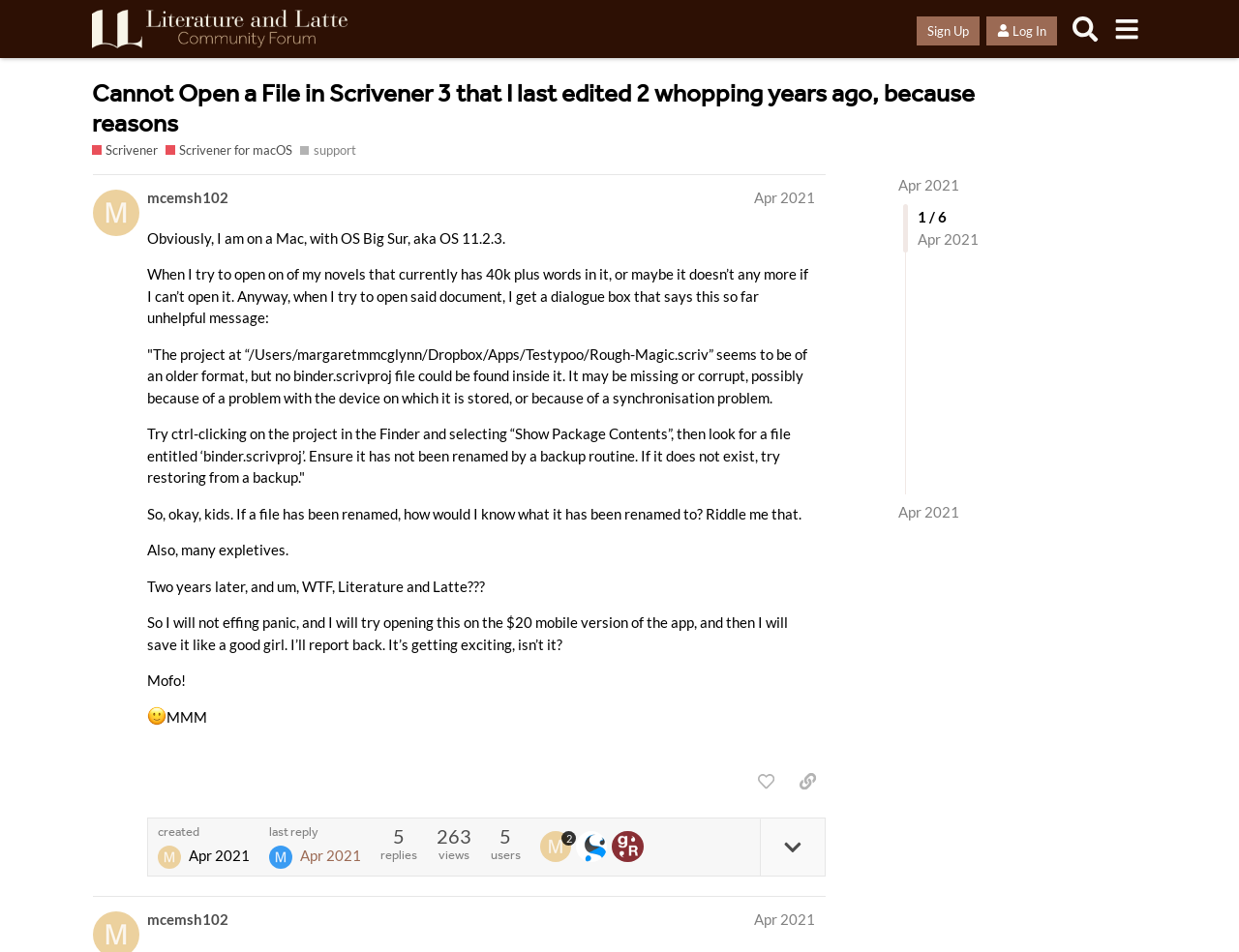Please identify the bounding box coordinates of the element that needs to be clicked to perform the following instruction: "Click the 'Sign Up' button".

[0.74, 0.017, 0.791, 0.047]